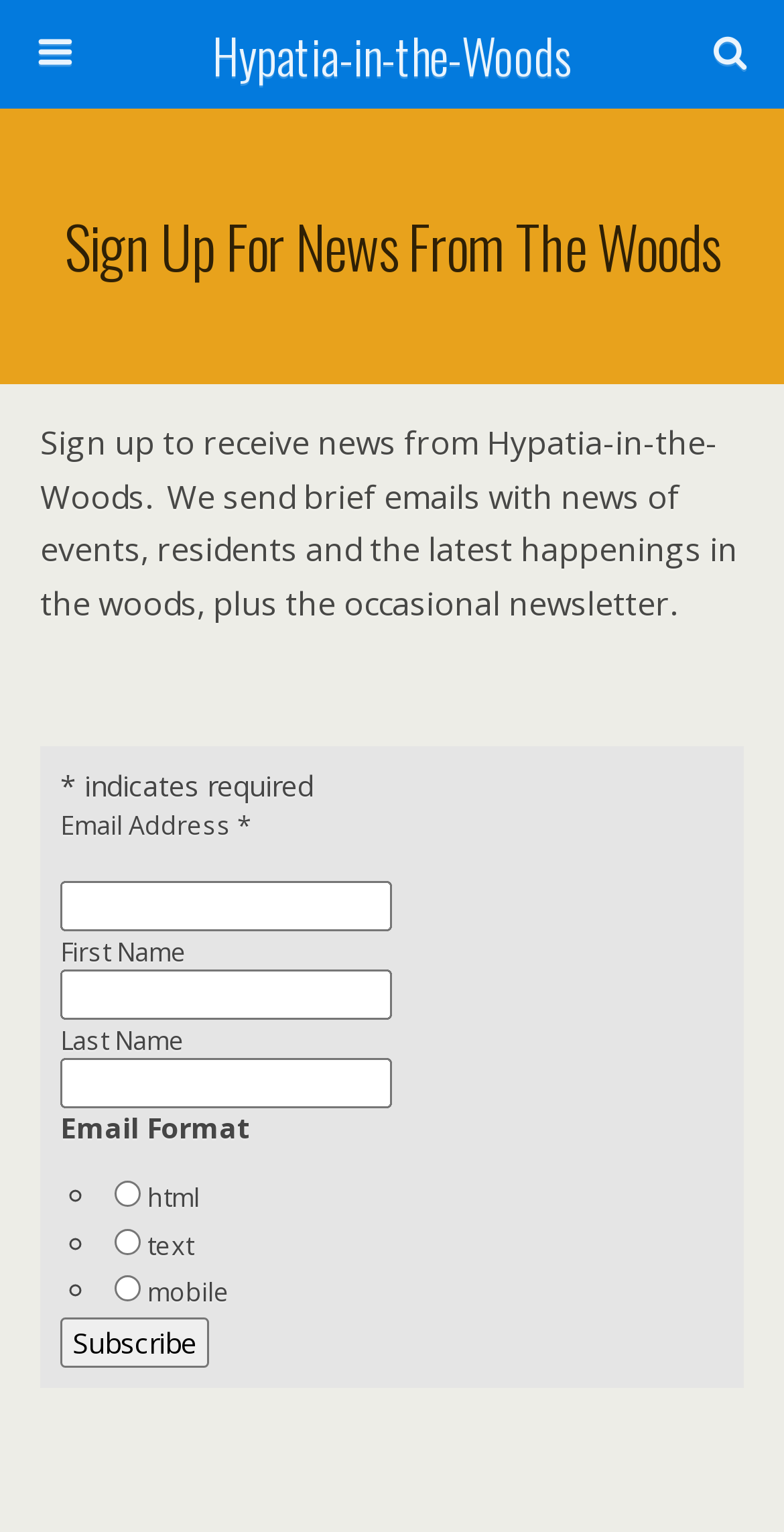Can you identify the bounding box coordinates of the clickable region needed to carry out this instruction: 'Click the Subscribe button'? The coordinates should be four float numbers within the range of 0 to 1, stated as [left, top, right, bottom].

[0.077, 0.859, 0.267, 0.892]